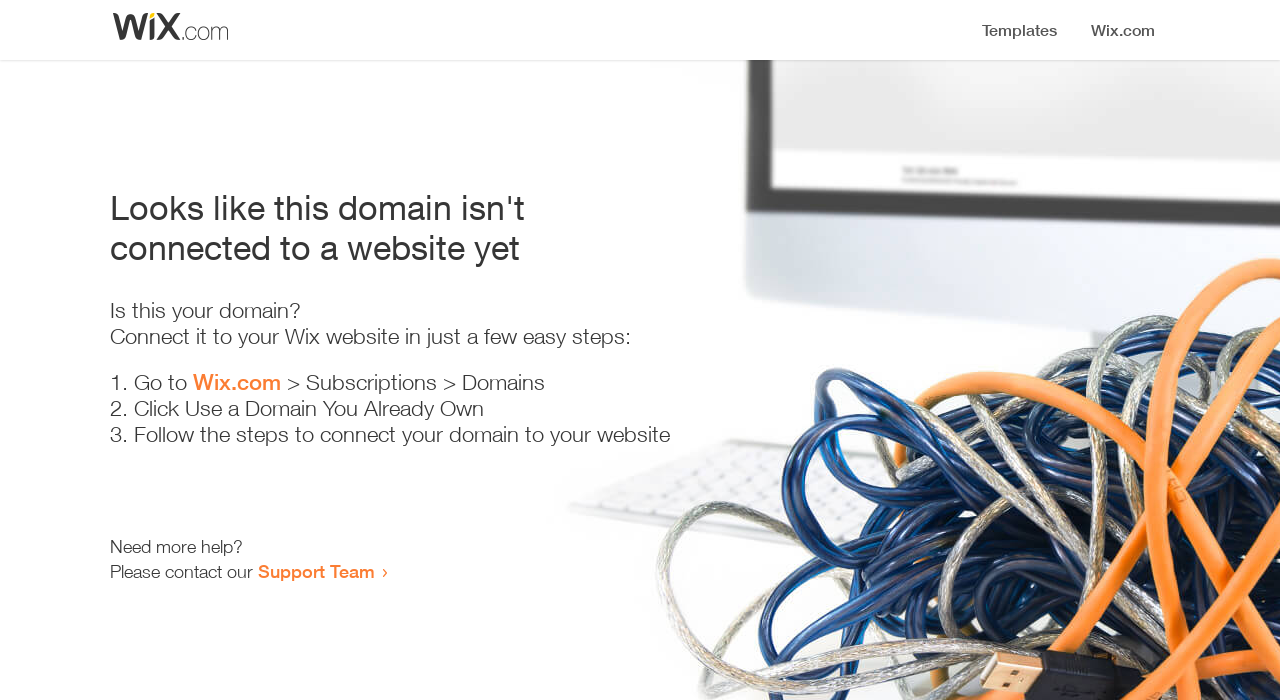Offer a thorough description of the webpage.

The webpage appears to be an error page, indicating that a domain is not connected to a website yet. At the top, there is a small image, likely a logo or icon. Below the image, a prominent heading reads "Looks like this domain isn't connected to a website yet". 

Underneath the heading, a series of instructions are provided to connect the domain to a Wix website. The instructions are divided into three steps, each marked with a numbered list marker (1., 2., and 3.). The first step involves going to Wix.com, followed by navigating to Subscriptions and then Domains. The second step is to click "Use a Domain You Already Own", and the third step is to follow the instructions to connect the domain to the website.

At the bottom of the page, there is a section offering additional help, with a message "Need more help?" followed by an invitation to contact the Support Team through a link.